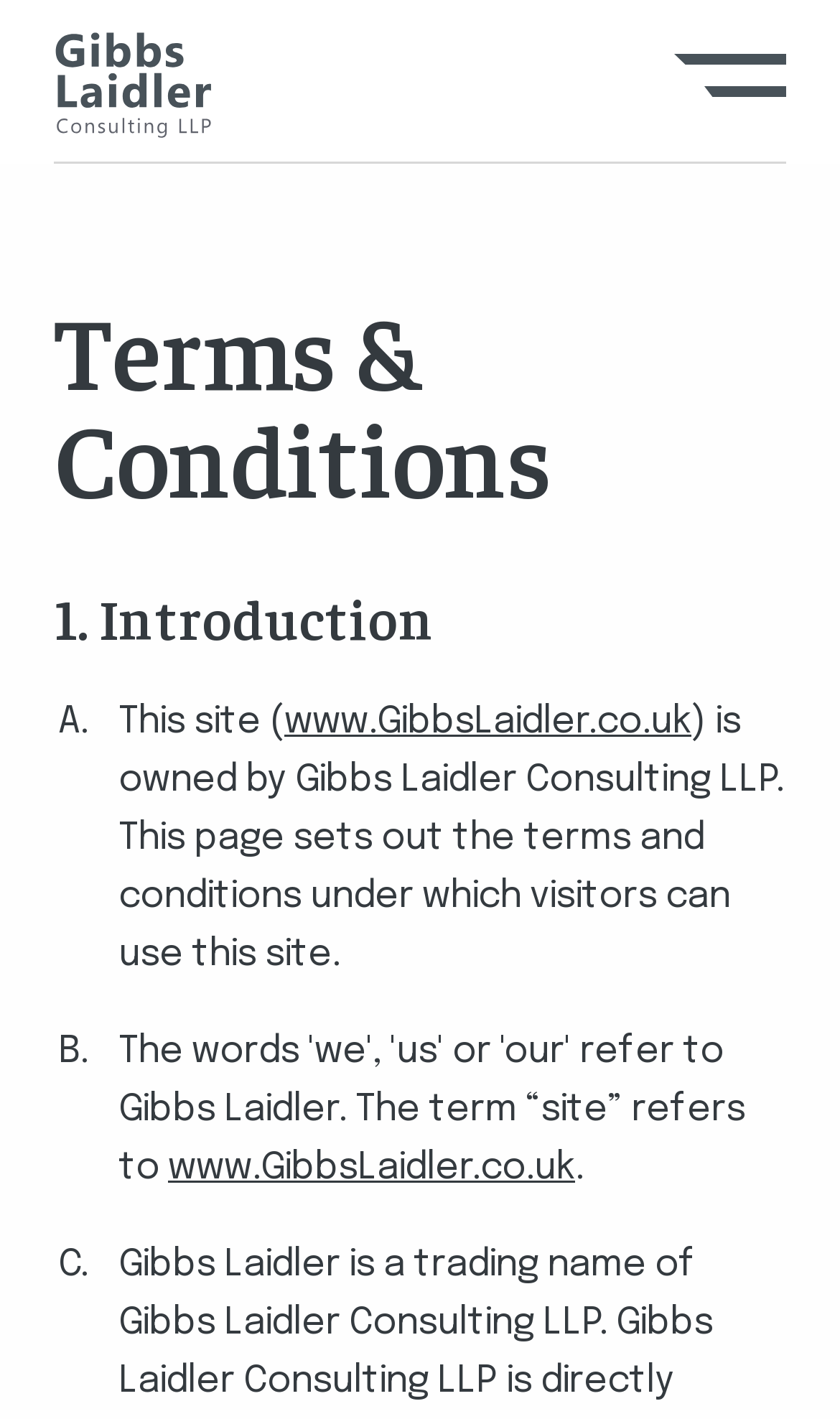What is the purpose of the webpage according to the content?
Using the image as a reference, answer the question in detail.

The webpage appears to be providing terms and conditions for visitors to use the website, as stated in the heading 'Terms & Conditions' and the subsequent text.